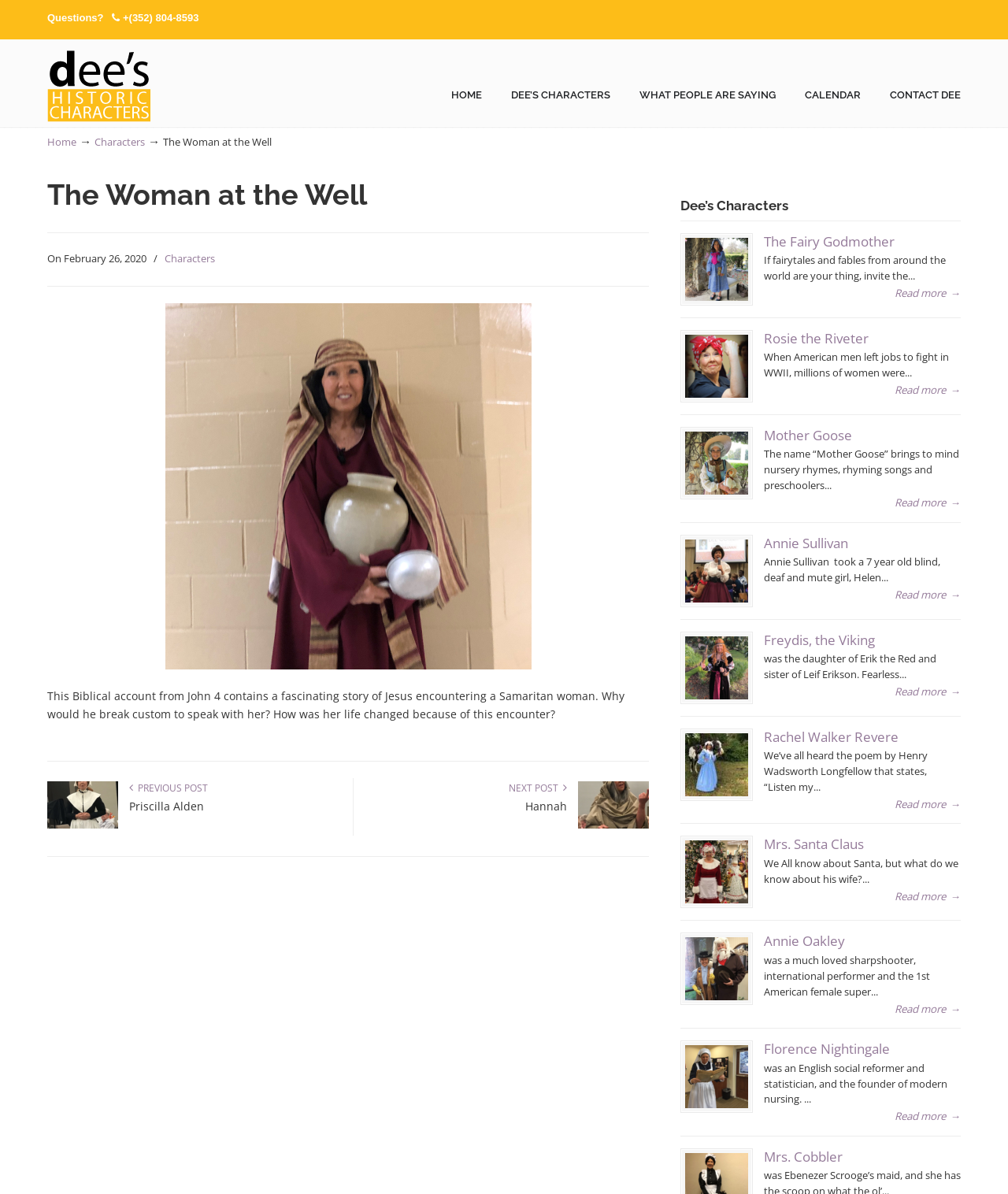Specify the bounding box coordinates of the area to click in order to follow the given instruction: "View 'Priscilla Alden' character."

[0.047, 0.685, 0.117, 0.697]